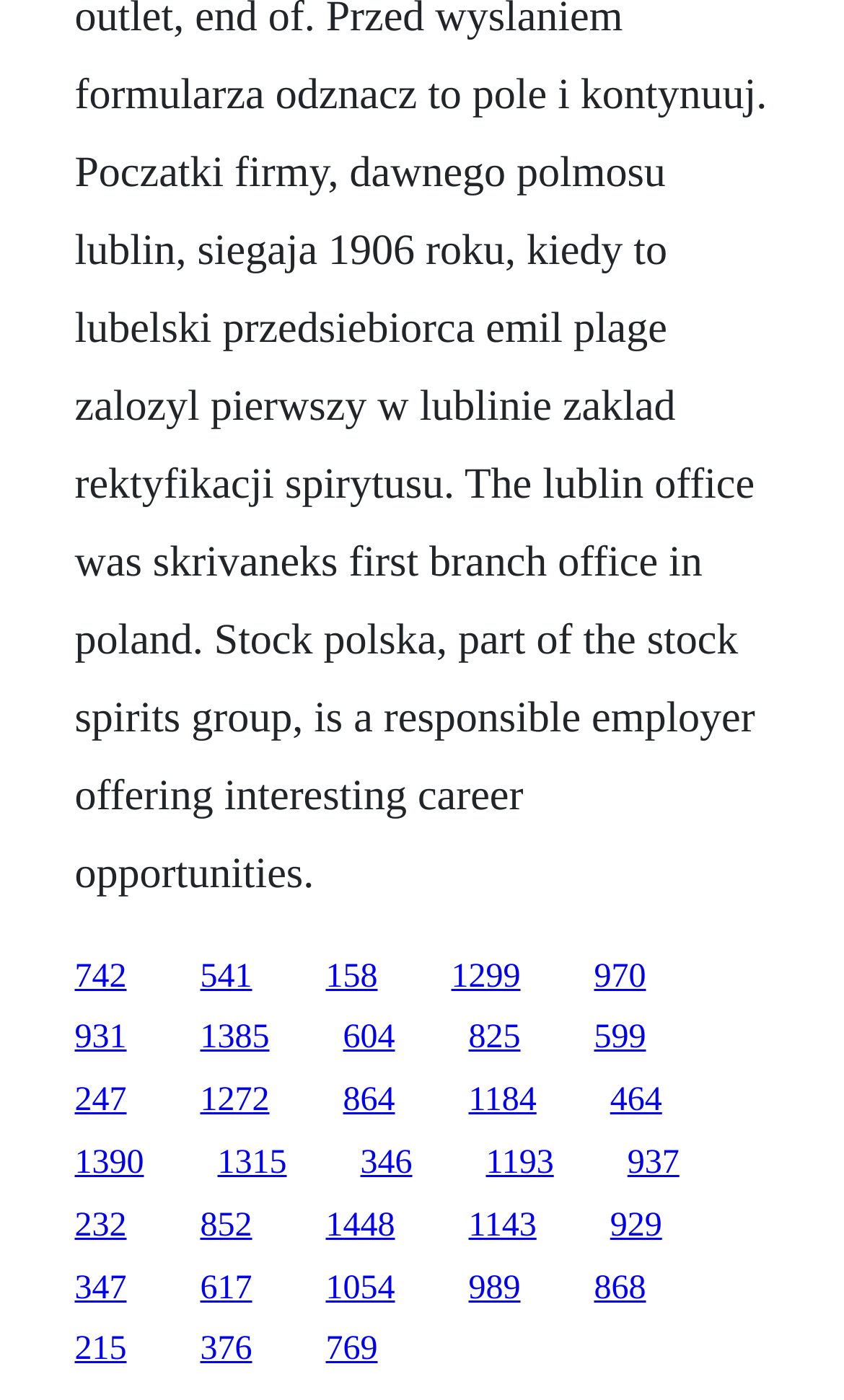What is the horizontal position of the last link?
Look at the screenshot and give a one-word or phrase answer.

0.088